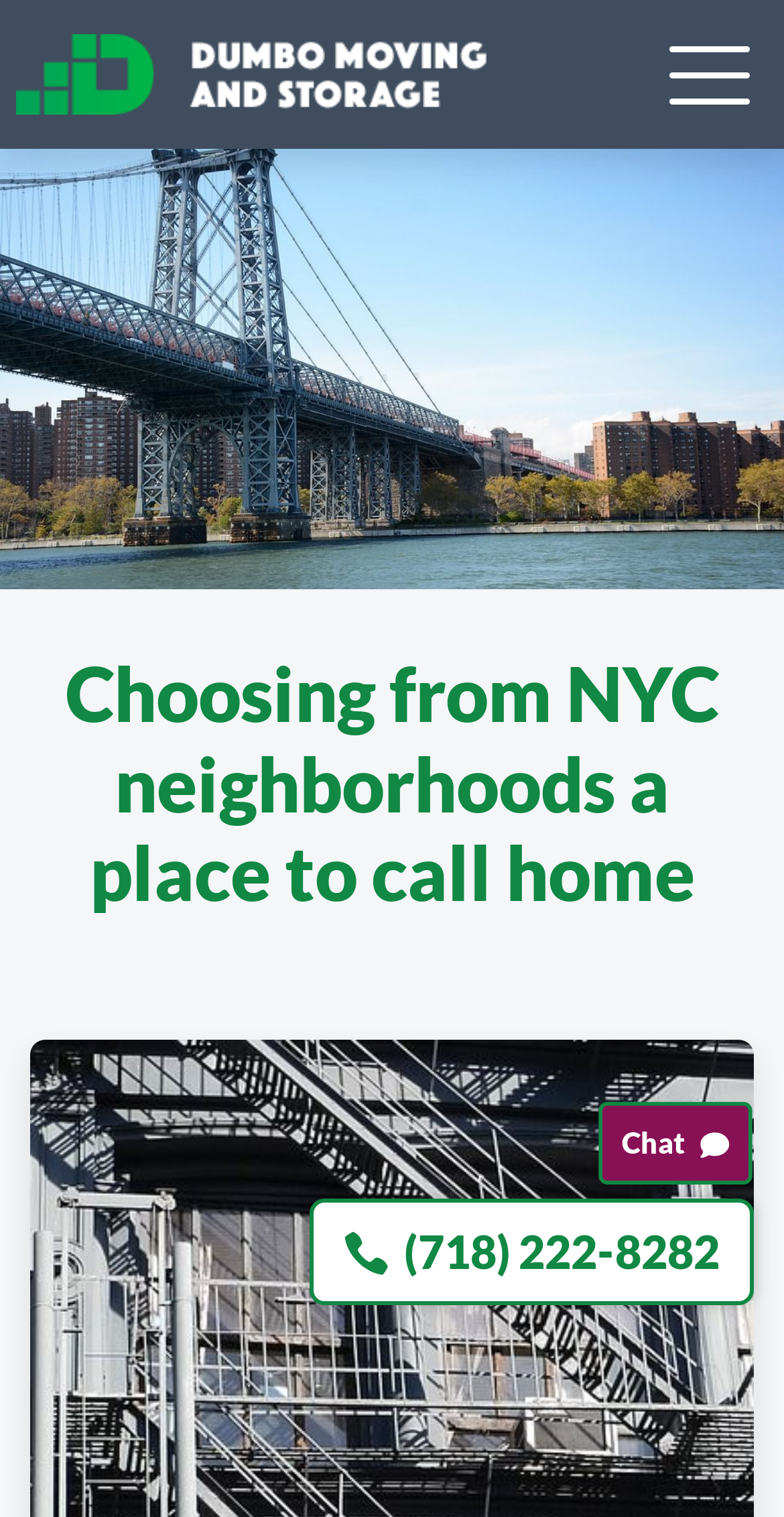Locate the bounding box for the described UI element: "Testimonials". Ensure the coordinates are four float numbers between 0 and 1, formatted as [left, top, right, bottom].

[0.0, 0.512, 1.0, 0.572]